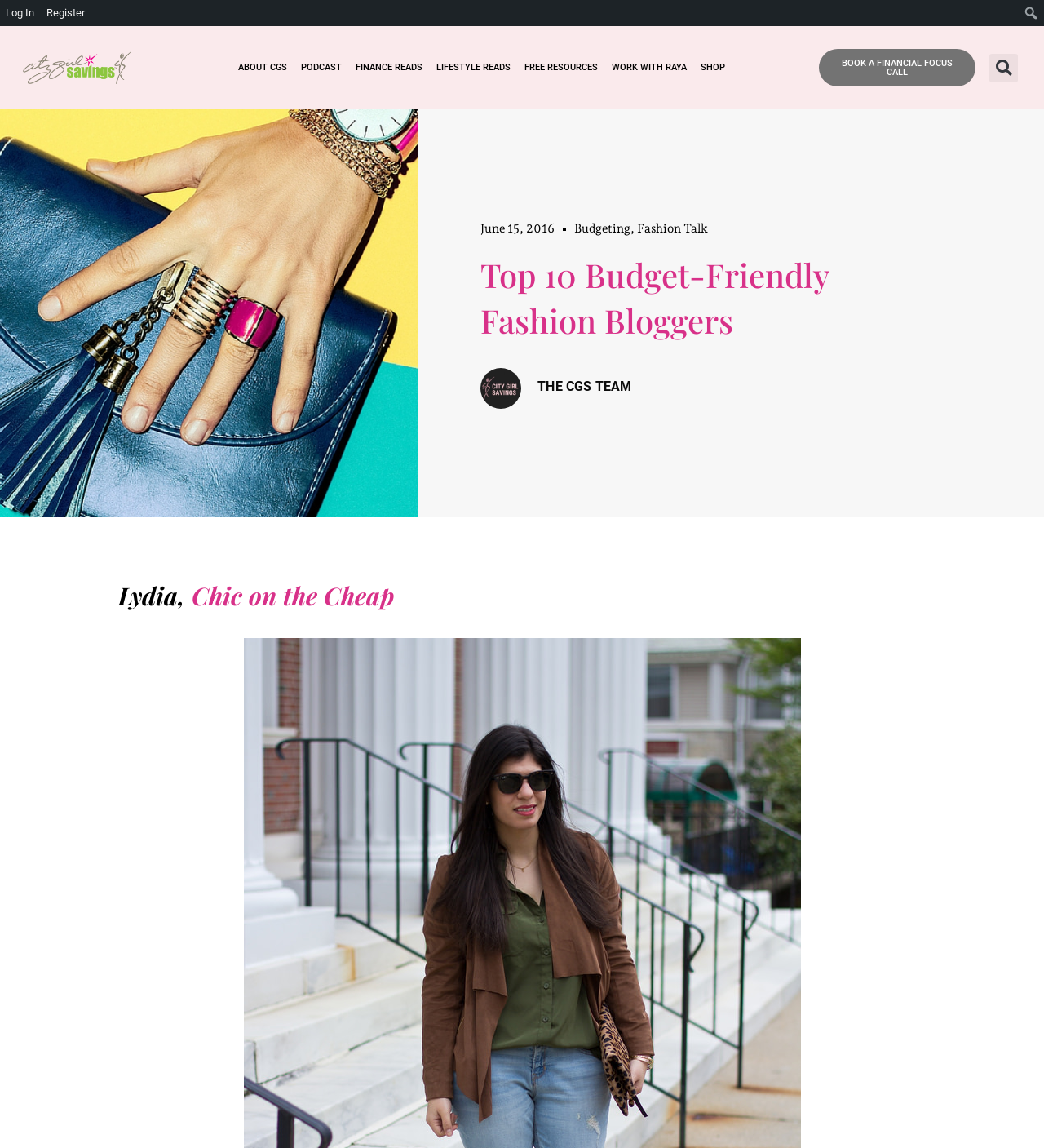Identify the bounding box coordinates of the clickable section necessary to follow the following instruction: "Search for something". The coordinates should be presented as four float numbers from 0 to 1, i.e., [left, top, right, bottom].

[0.977, 0.003, 0.998, 0.02]